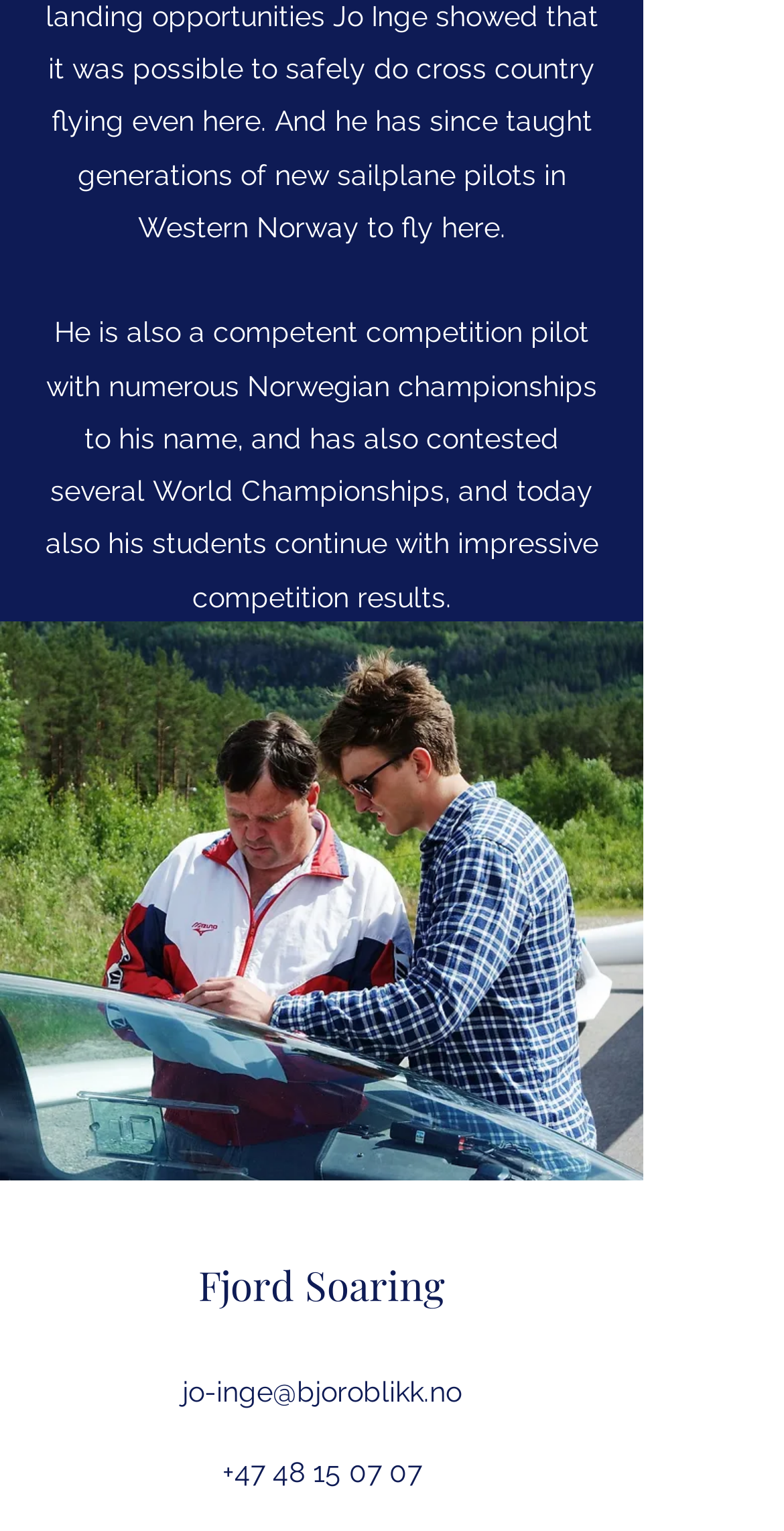Based on the provided description, "jo-inge@bjoroblikk.no", find the bounding box of the corresponding UI element in the screenshot.

[0.232, 0.899, 0.588, 0.92]